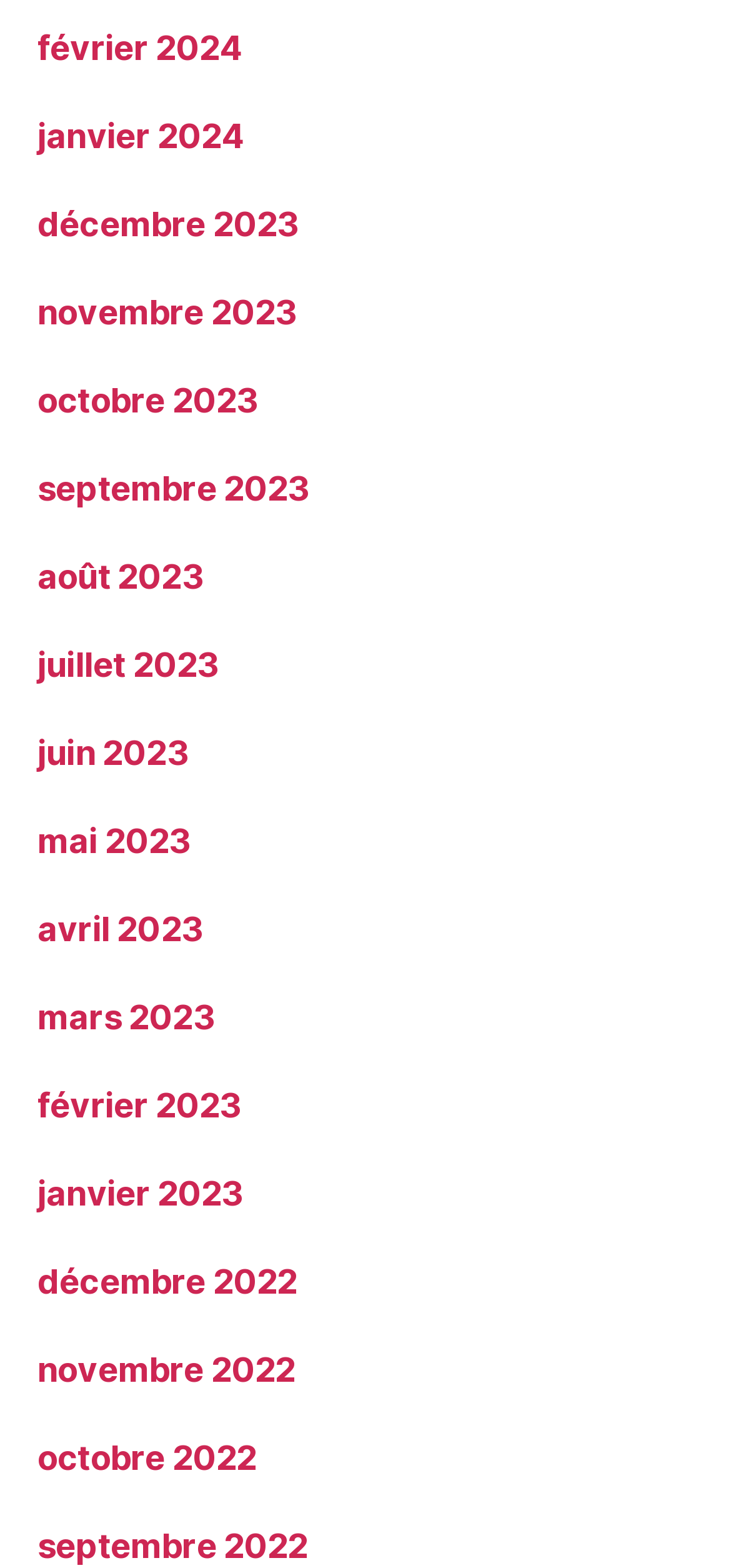Locate the bounding box of the user interface element based on this description: "janvier 2023".

[0.051, 0.749, 0.333, 0.774]